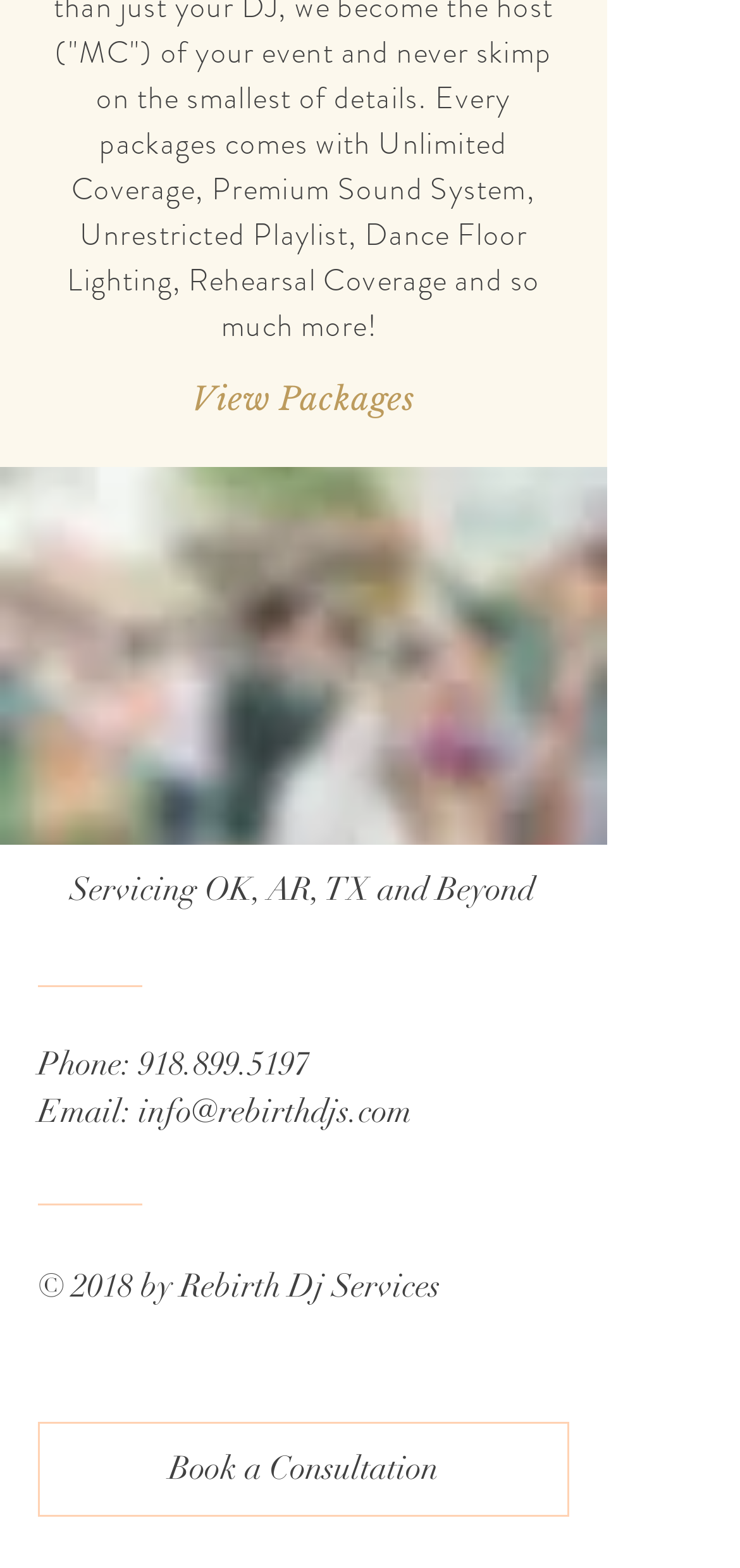Predict the bounding box of the UI element based on this description: "Book a Consultation".

[0.051, 0.907, 0.769, 0.967]